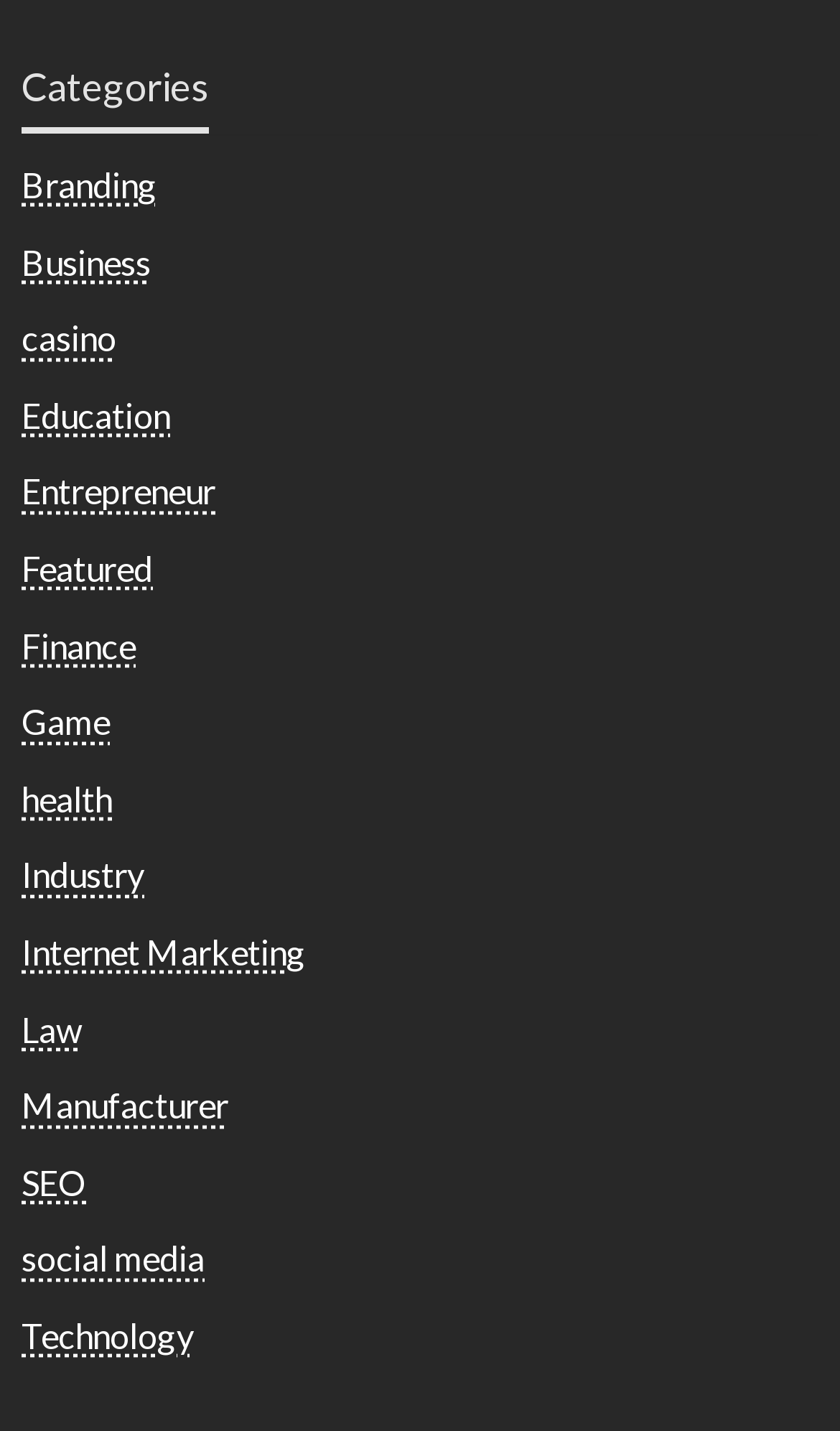What is the first category listed?
Using the visual information, respond with a single word or phrase.

Branding